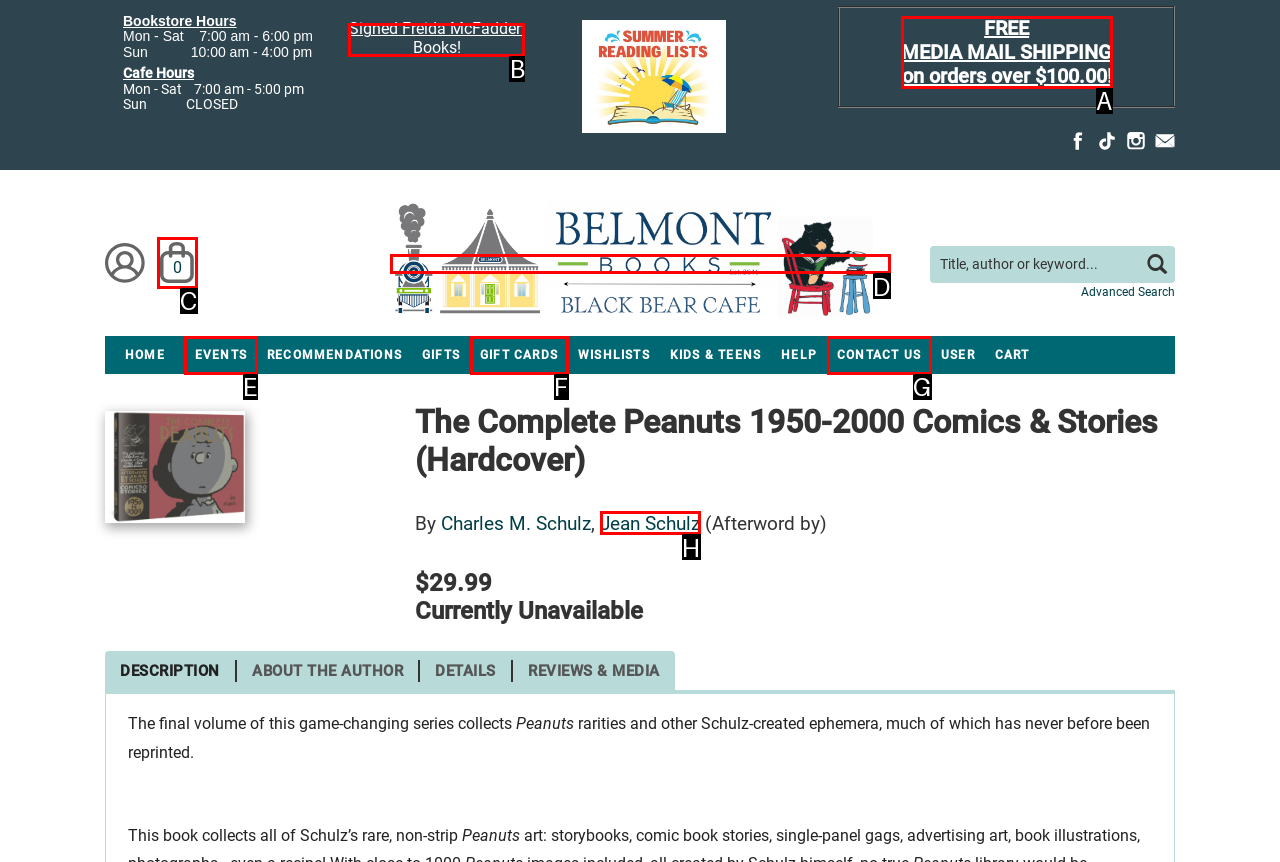Given the description: Jean Schulz, identify the matching option. Answer with the corresponding letter.

H